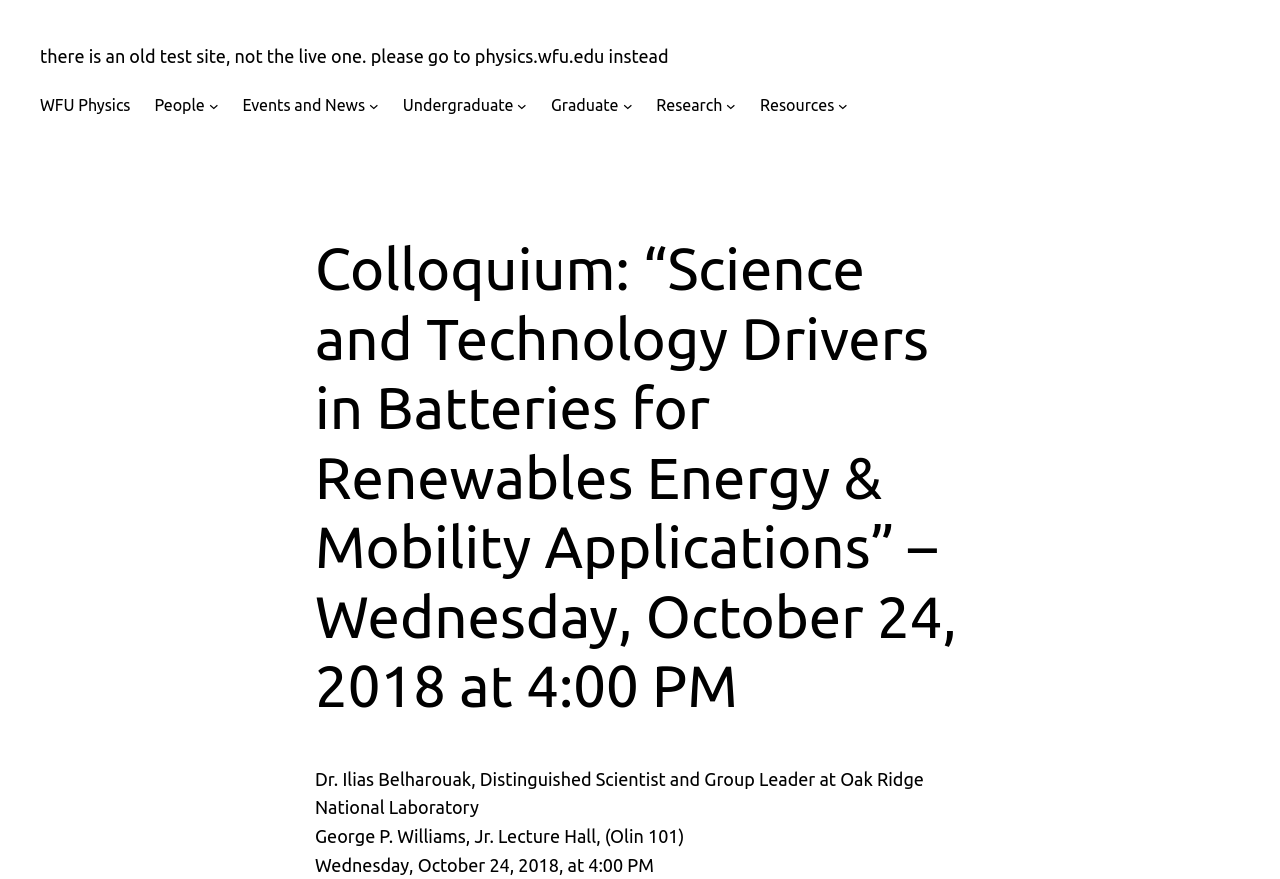Identify and provide the text content of the webpage's primary headline.

Colloquium: “Science and Technology Drivers in Batteries for Renewables Energy & Mobility Applications” – Wednesday, October 24, 2018 at 4:00 PM